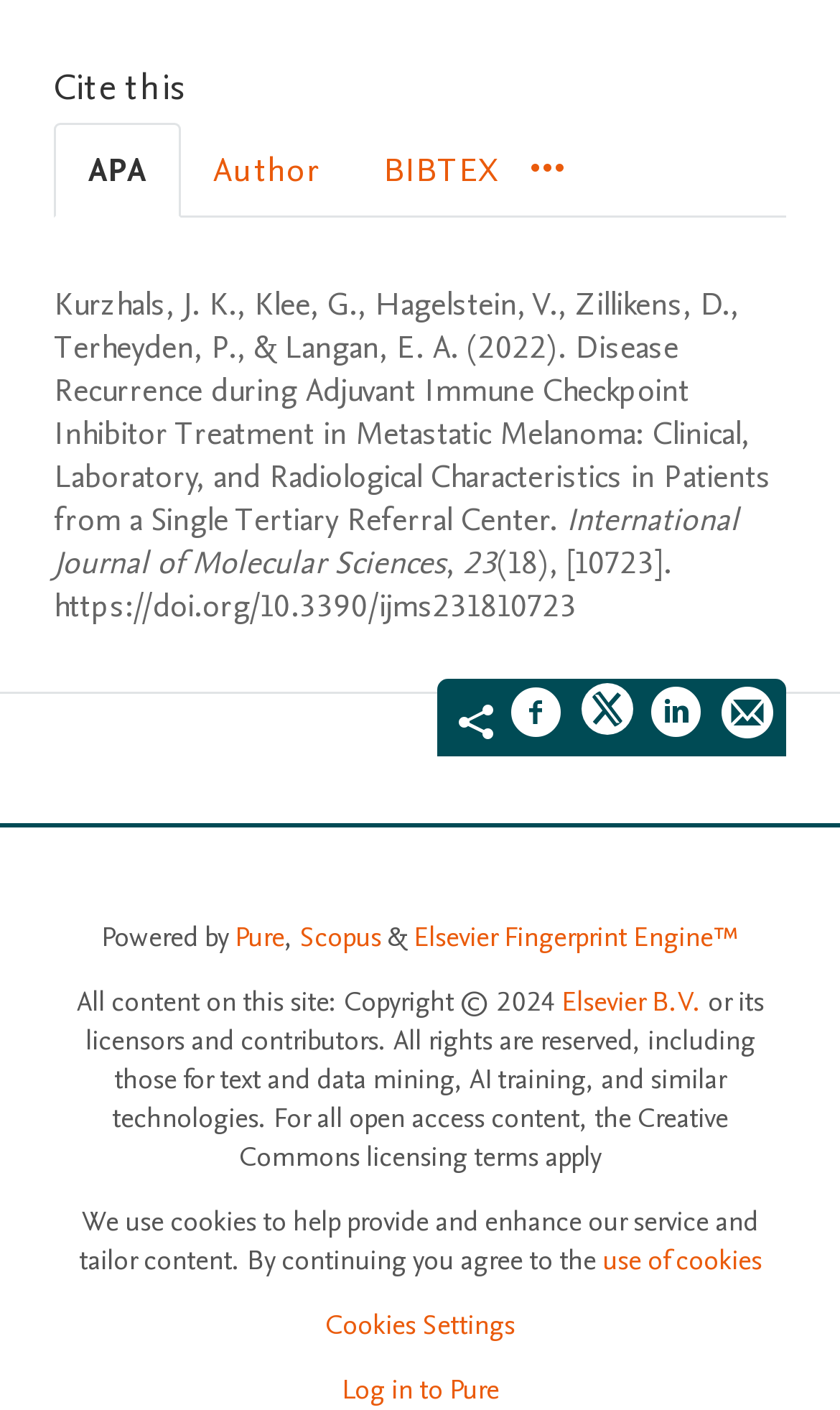Determine the bounding box coordinates of the section to be clicked to follow the instruction: "Cite this in APA style". The coordinates should be given as four float numbers between 0 and 1, formatted as [left, top, right, bottom].

[0.064, 0.086, 0.215, 0.154]